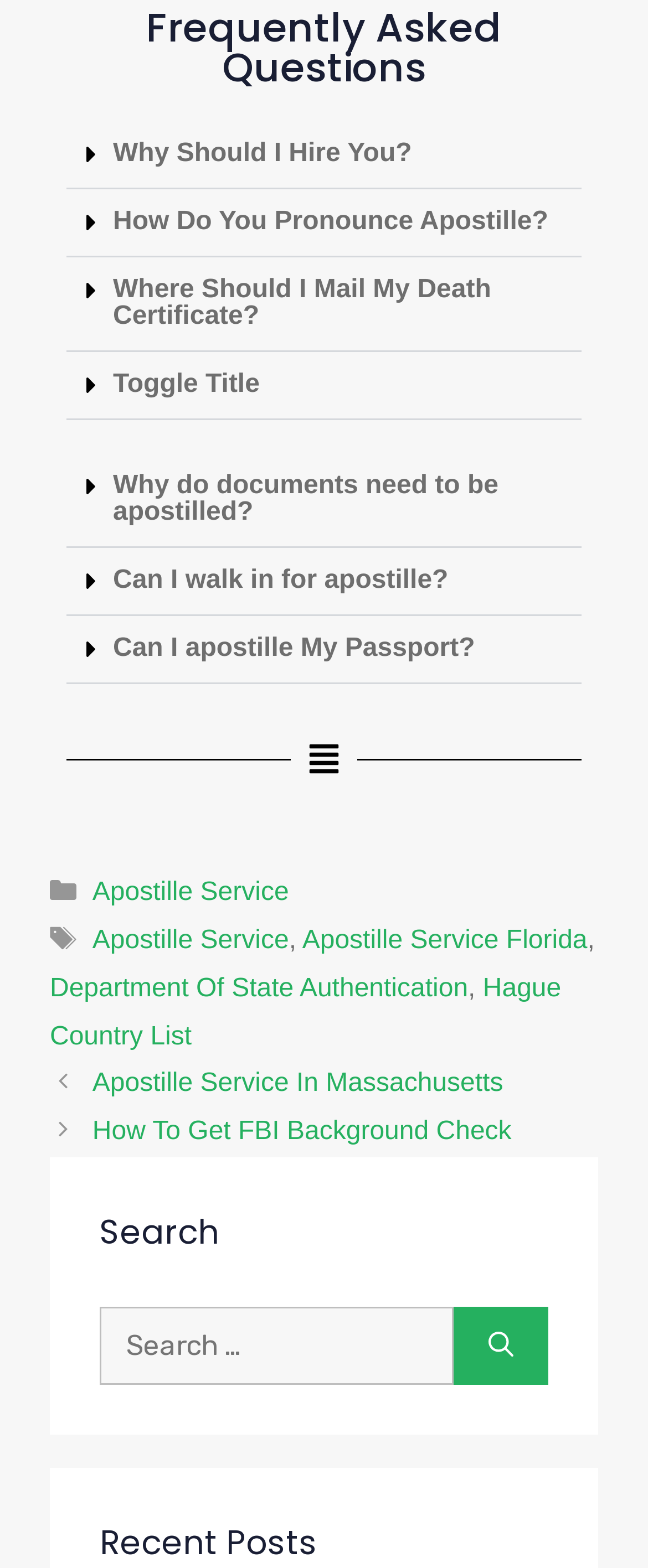Determine the bounding box coordinates of the target area to click to execute the following instruction: "Click on 'Apostille Service'."

[0.143, 0.56, 0.446, 0.578]